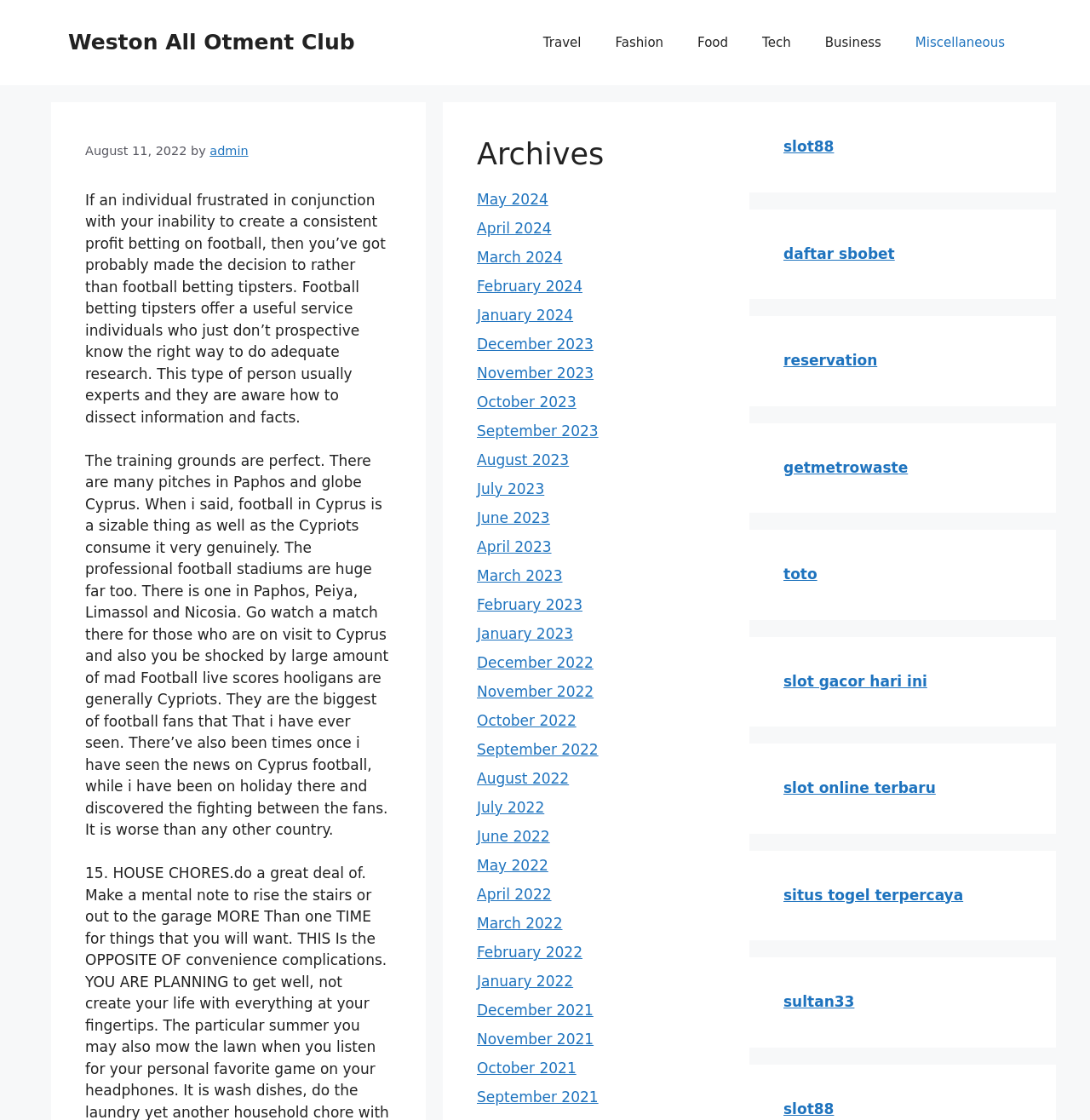Describe every aspect of the webpage in a detailed manner.

This webpage is about obtaining winning college and pro football picks, with a focus on Weston All Otment Club. At the top, there is a banner with the site's name and a navigation menu with links to various categories such as Travel, Fashion, Food, Tech, Business, and Miscellaneous.

Below the navigation menu, there is a header section with a time stamp indicating that the content was posted on August 11, 2022, by an author named "admin". The main content area has two paragraphs of text. The first paragraph discusses the benefits of using football betting tipsters, who are experts in analyzing information and providing useful insights. The second paragraph describes the author's experience with football in Cyprus, highlighting the country's passion for the sport and the large, modern stadiums.

To the right of the main content area, there is a section with a heading "Archives" that lists links to previous months and years, from May 2024 to December 2021. This section allows users to access older content on the site.

At the bottom of the page, there are several complementary sections with links to external websites, including online slot games, sports betting sites, and other unrelated services. These sections are arranged in a column and take up about a quarter of the page's width.